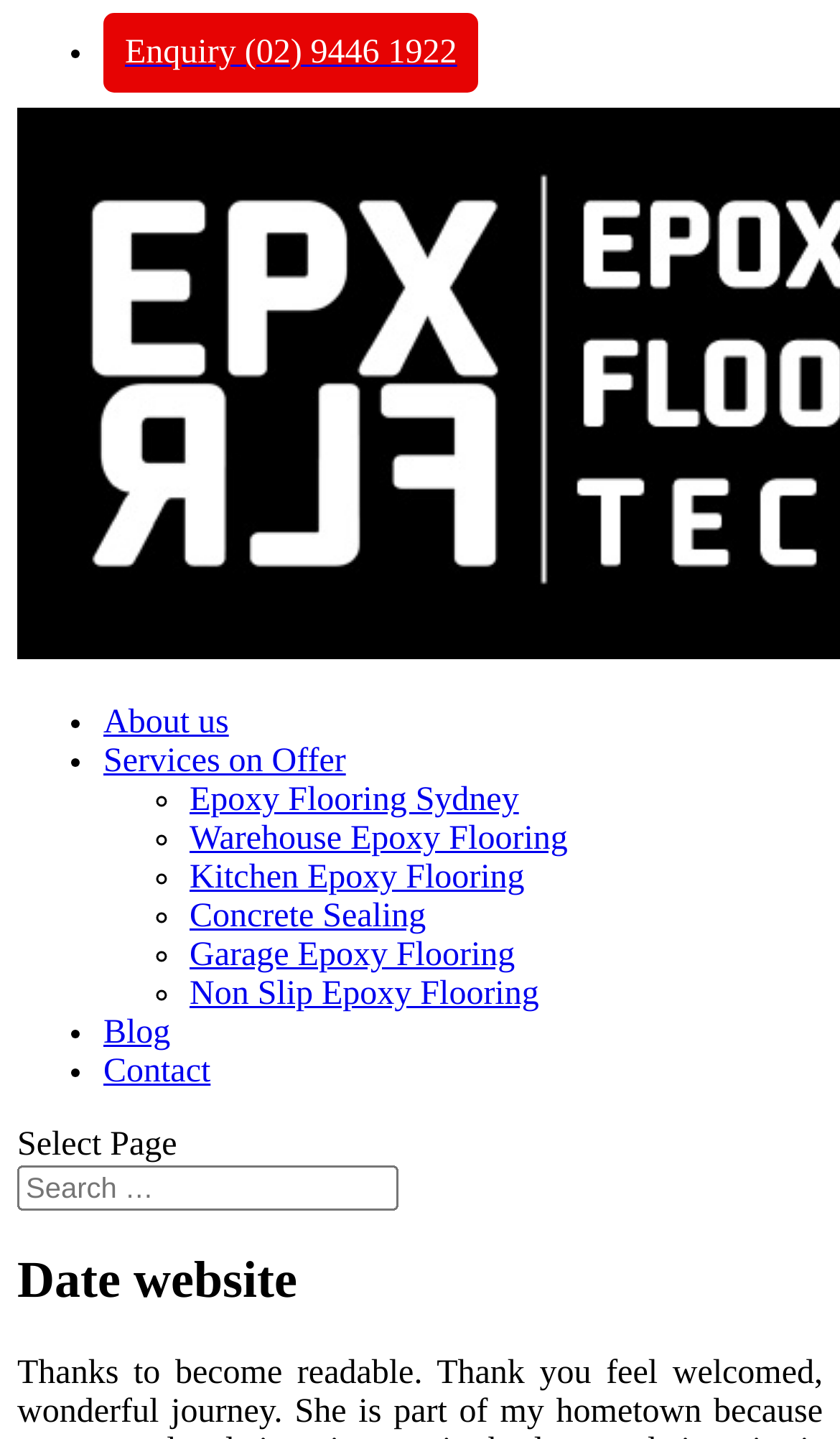Give a comprehensive overview of the webpage, including key elements.

This webpage is a dating site that focuses on serious intentions and understanding. At the top, there is a heading that reads "Date website". Below it, there is a search bar that allows users to search for specific content on the site. 

On the left side of the page, there is a list of links, including "Enquiry (02) 9446 1922", "About us", and "Services on Offer", which are likely related to the dating site's services and contact information. 

Further down on the left side, there is another list of links, but this time with a different type of list marker. These links are related to epoxy flooring services, including "Epoxy Flooring Sydney", "Warehouse Epoxy Flooring", and "Kitchen Epoxy Flooring", among others. 

At the bottom left of the page, there are more links, including "Blog" and "Contact", which are likely related to the dating site's blog and contact information. 

On the top right of the page, there is a static text that reads "Select Page".